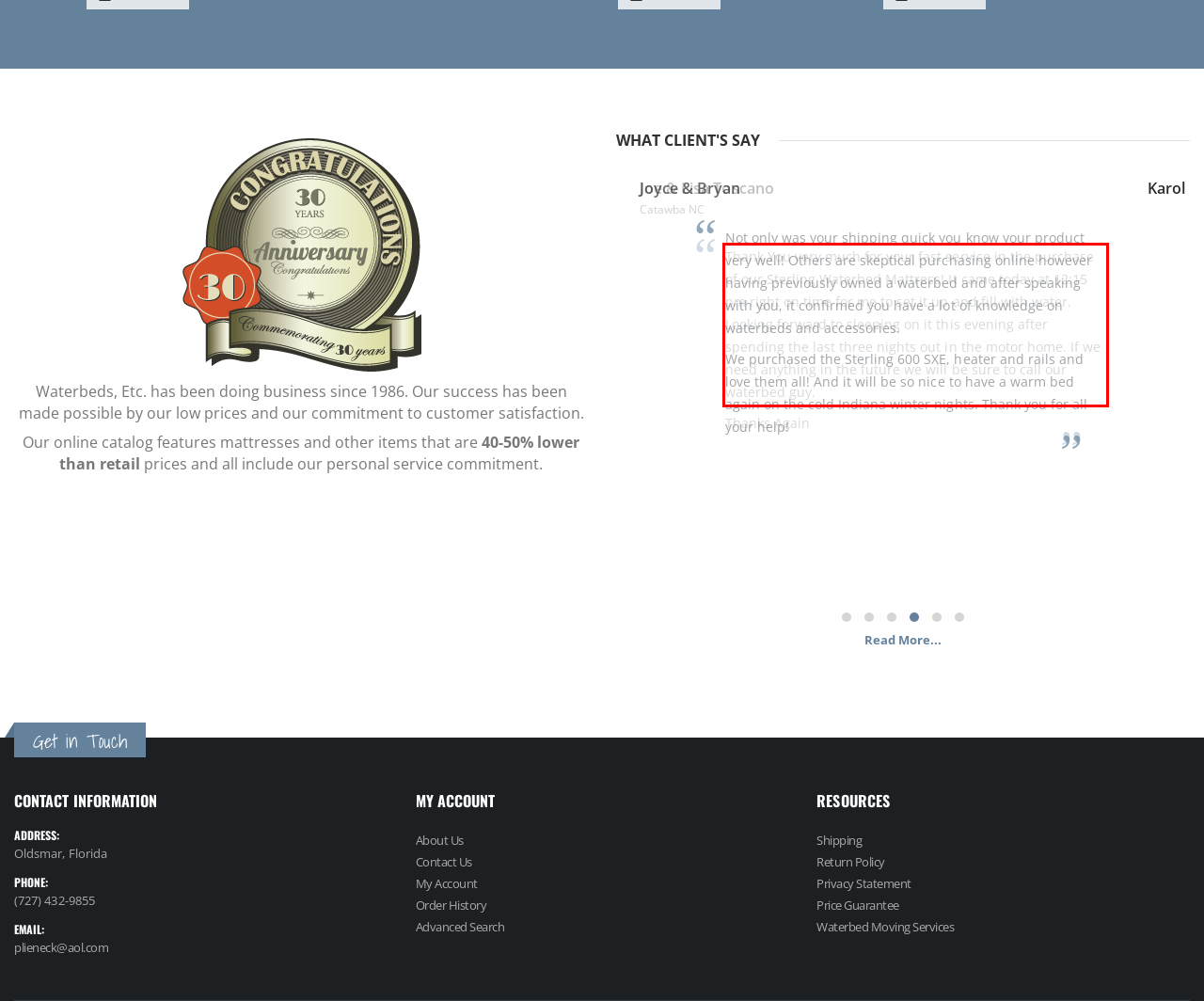Given a screenshot of a webpage with a red bounding box, please identify and retrieve the text inside the red rectangle.

Thank You very much for your fast service in the purchase of our Sterling Waterbed Mattress! It came today at 12:15 pm right on time for me to set it up and fill with water. Looking forward to sleeping on it this evening after spending the last three nights out in the motor home. If we need anything in the future we will be sure to call our waterbed guy.